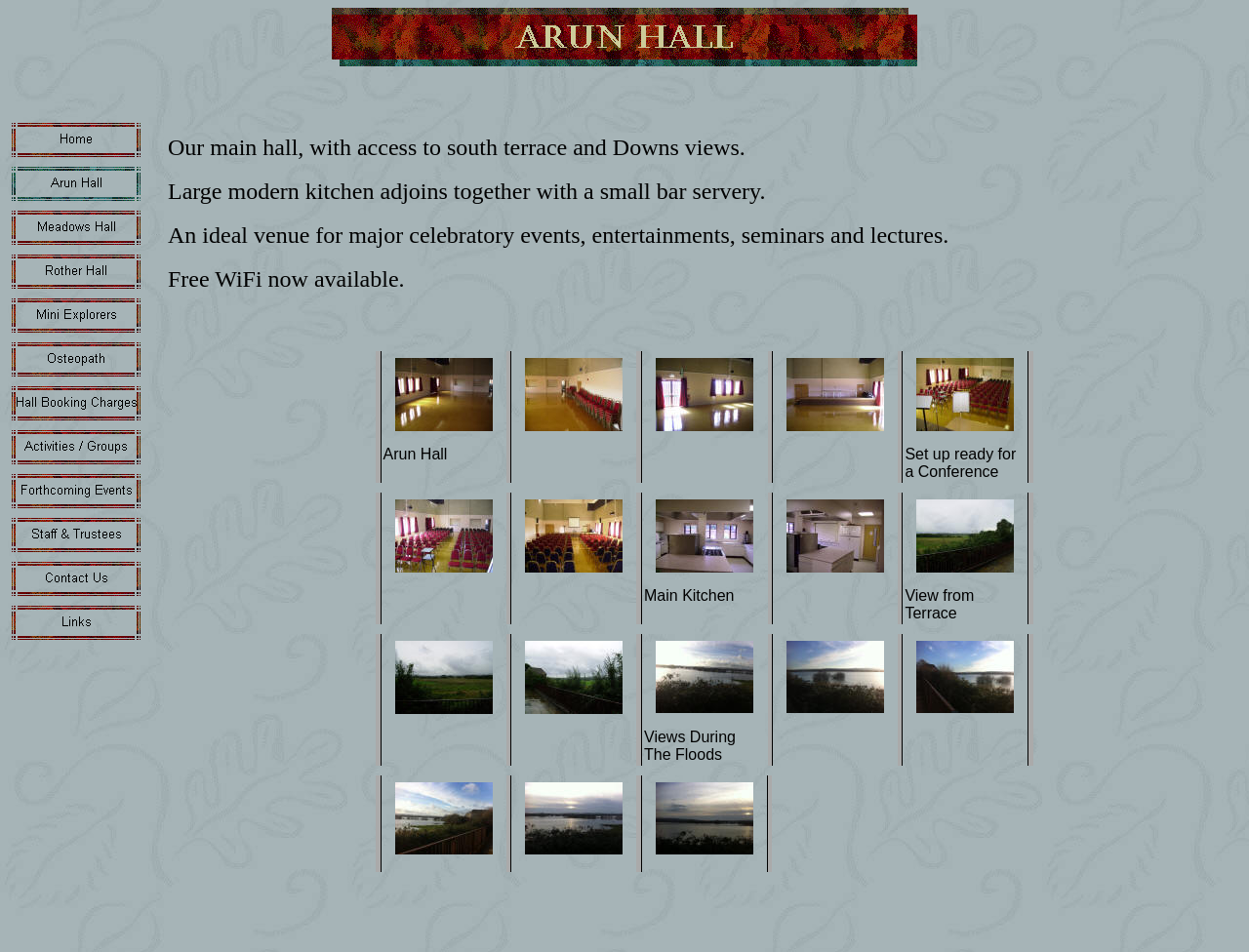Please locate the bounding box coordinates of the region I need to click to follow this instruction: "Check Forthcoming Events".

[0.006, 0.524, 0.116, 0.541]